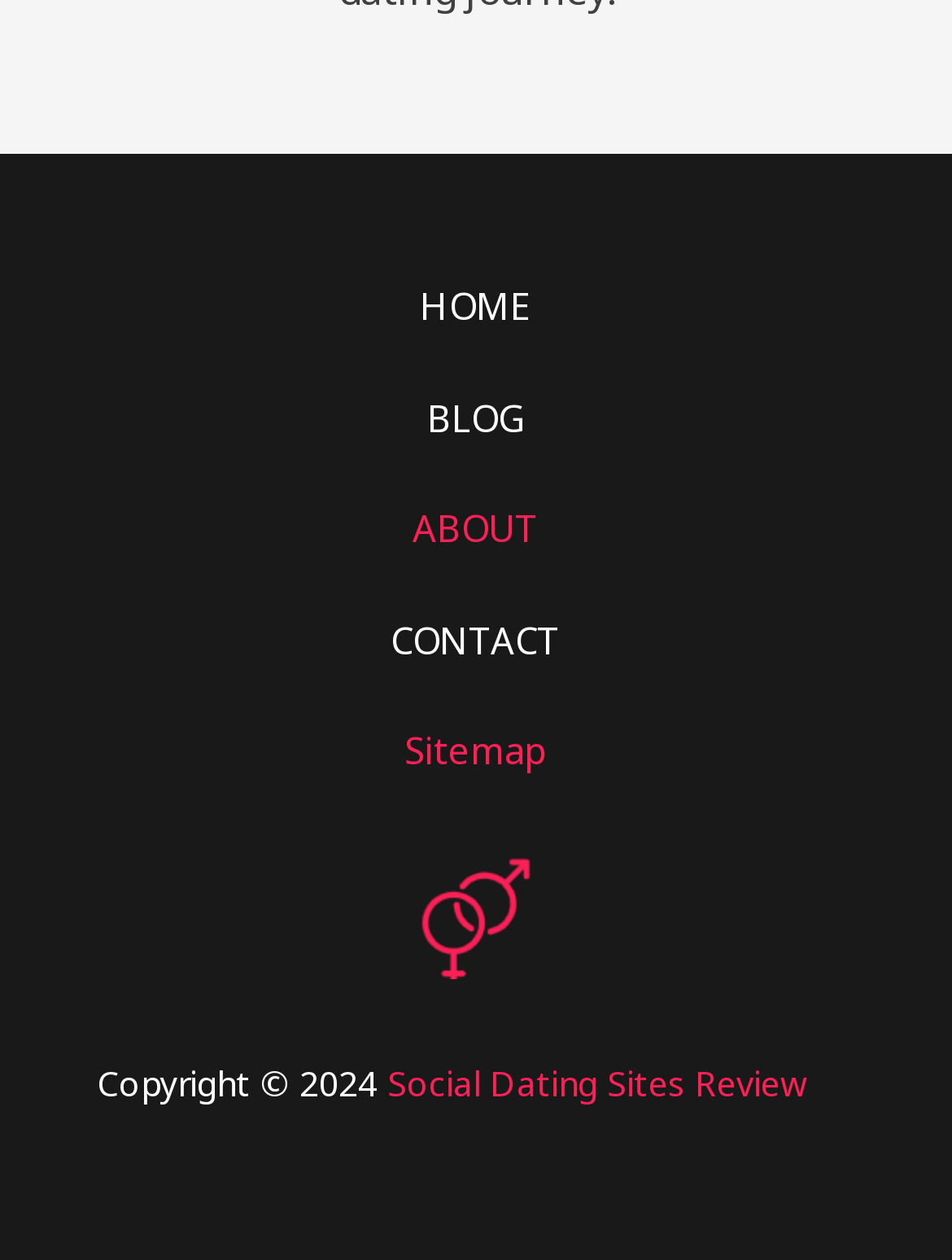What is the last link on the webpage?
Using the image as a reference, answer the question with a short word or phrase.

Social Dating Sites Review